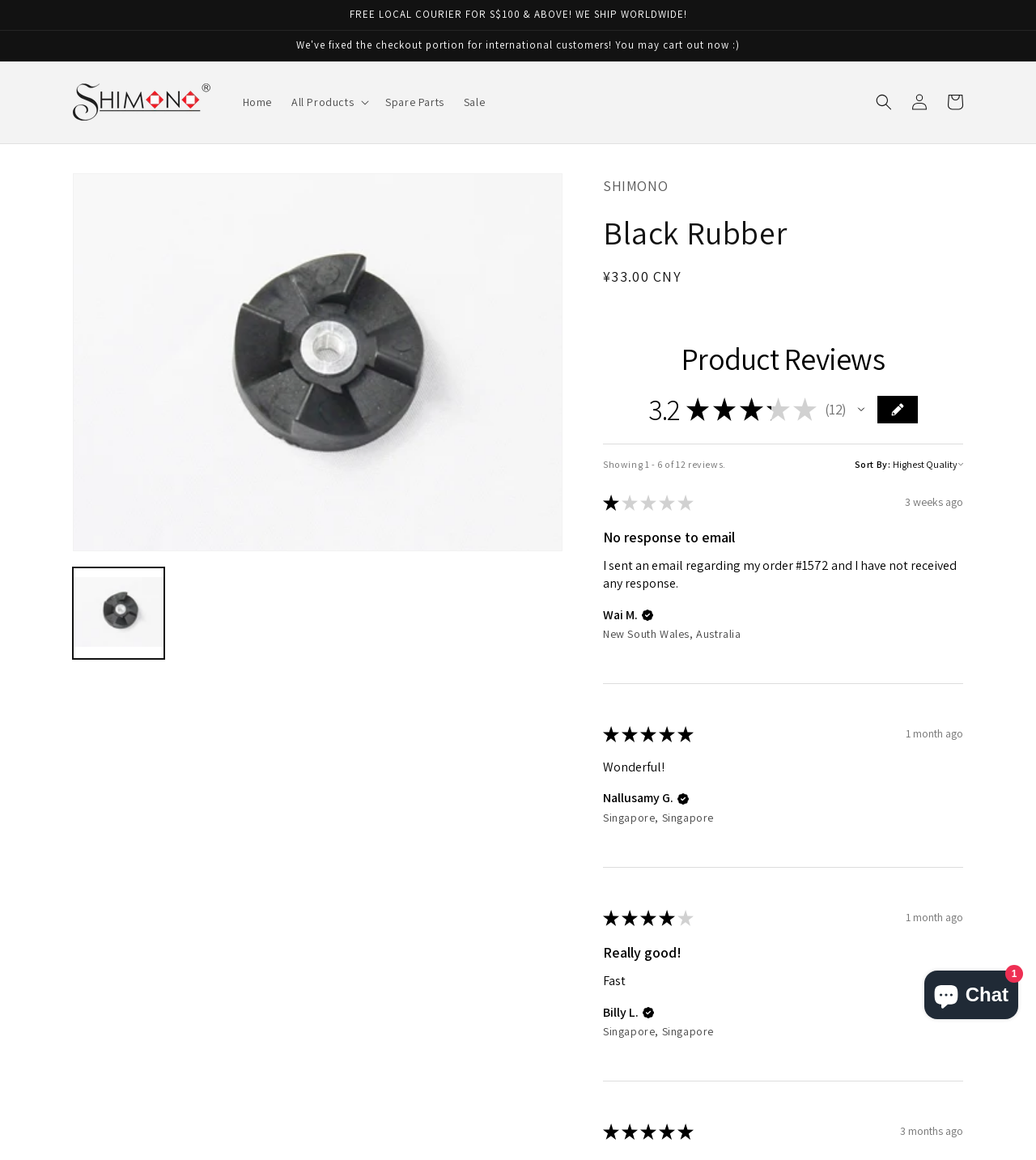Find the bounding box of the UI element described as follows: "Cart".

[0.905, 0.073, 0.939, 0.103]